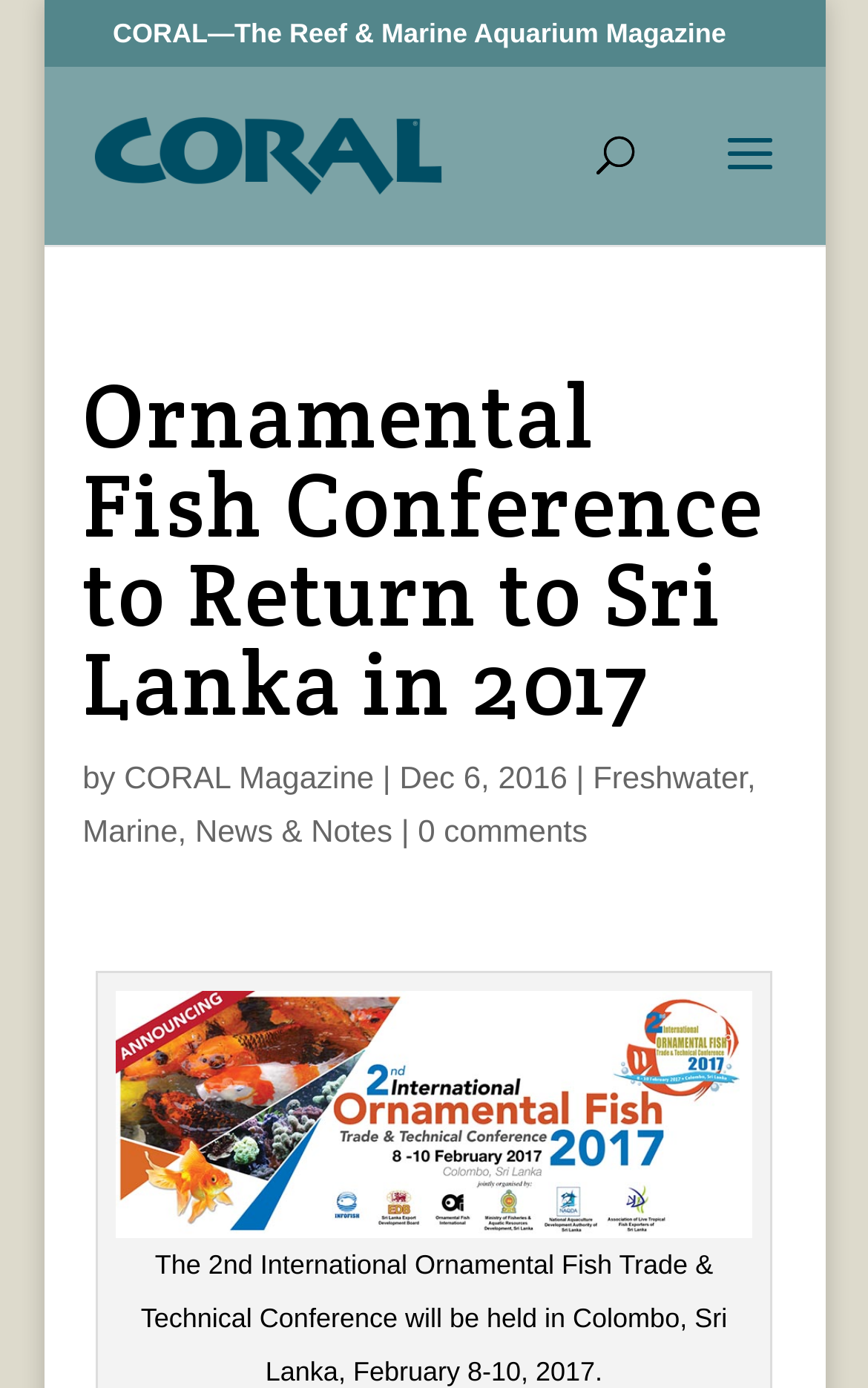What is the date of the conference?
Can you provide a detailed and comprehensive answer to the question?

The date of the conference can be found in the text 'The 2nd International Ornamental Fish Trade & Technical Conference will be held in Colombo, Sri Lanka, February 8-10, 2017.' which is located in the middle of the webpage.